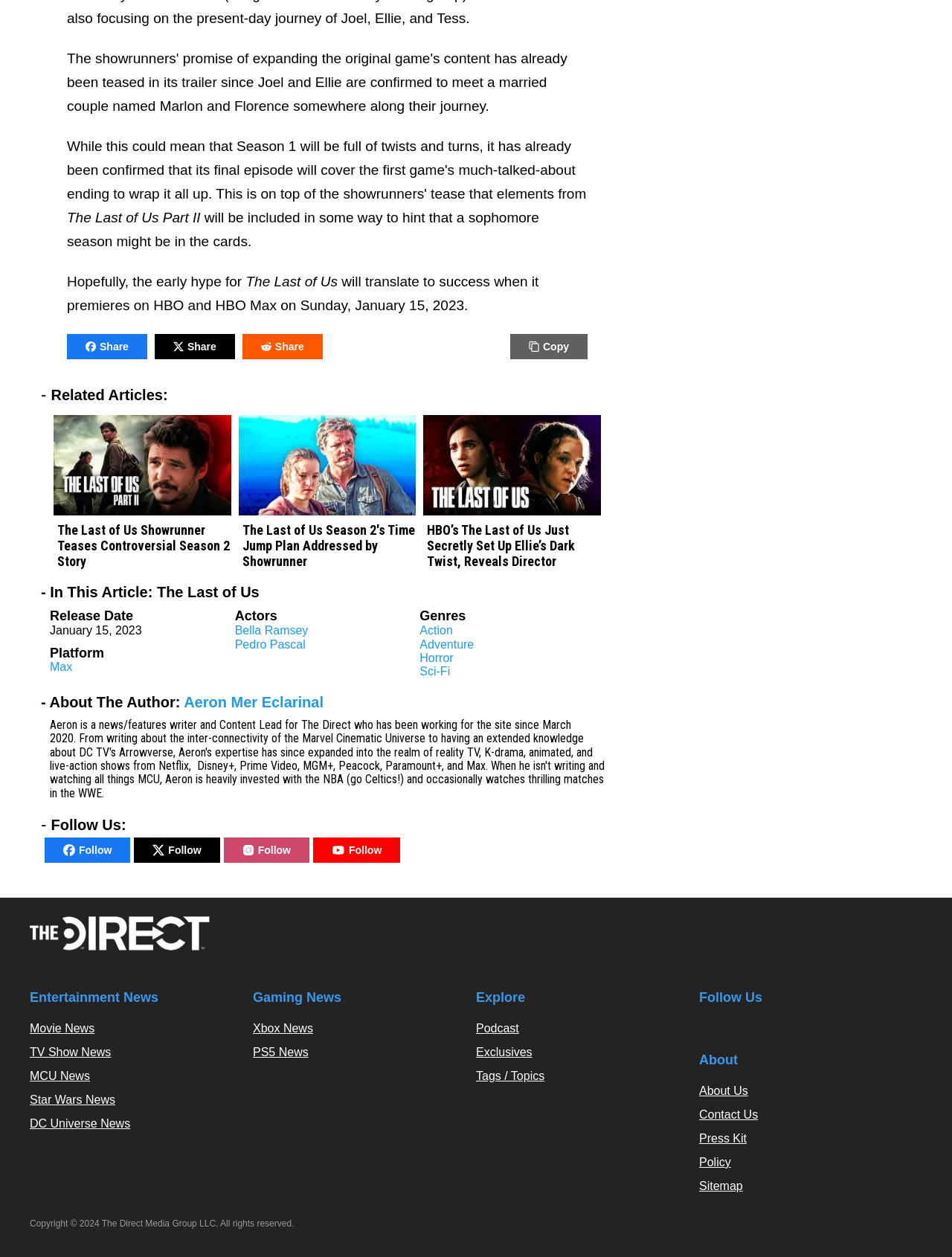What is the name of the TV show?
Provide a concise answer using a single word or phrase based on the image.

The Last of Us